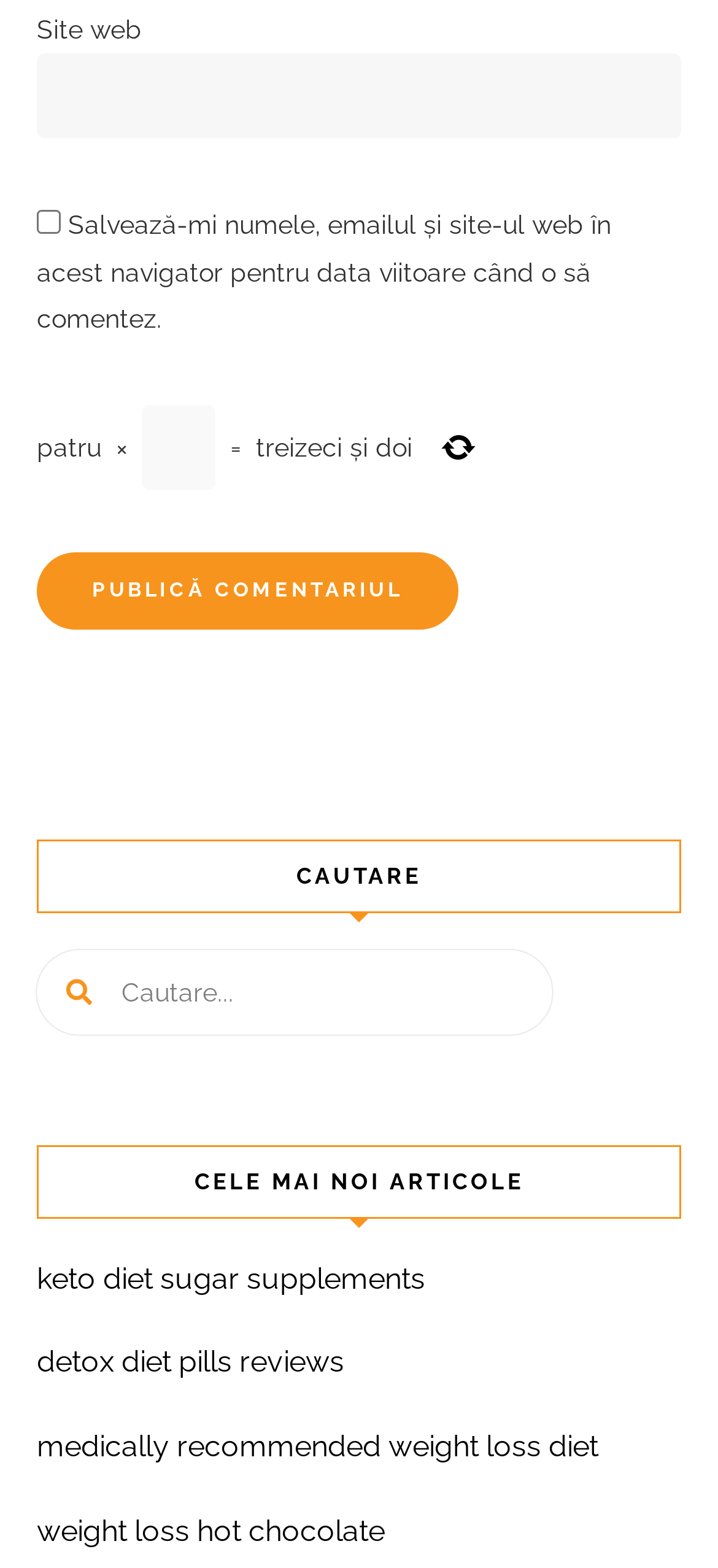Bounding box coordinates must be specified in the format (top-left x, top-left y, bottom-right x, bottom-right y). All values should be floating point numbers between 0 and 1. What are the bounding box coordinates of the UI element described as: name="cptch_number"

[0.197, 0.258, 0.3, 0.312]